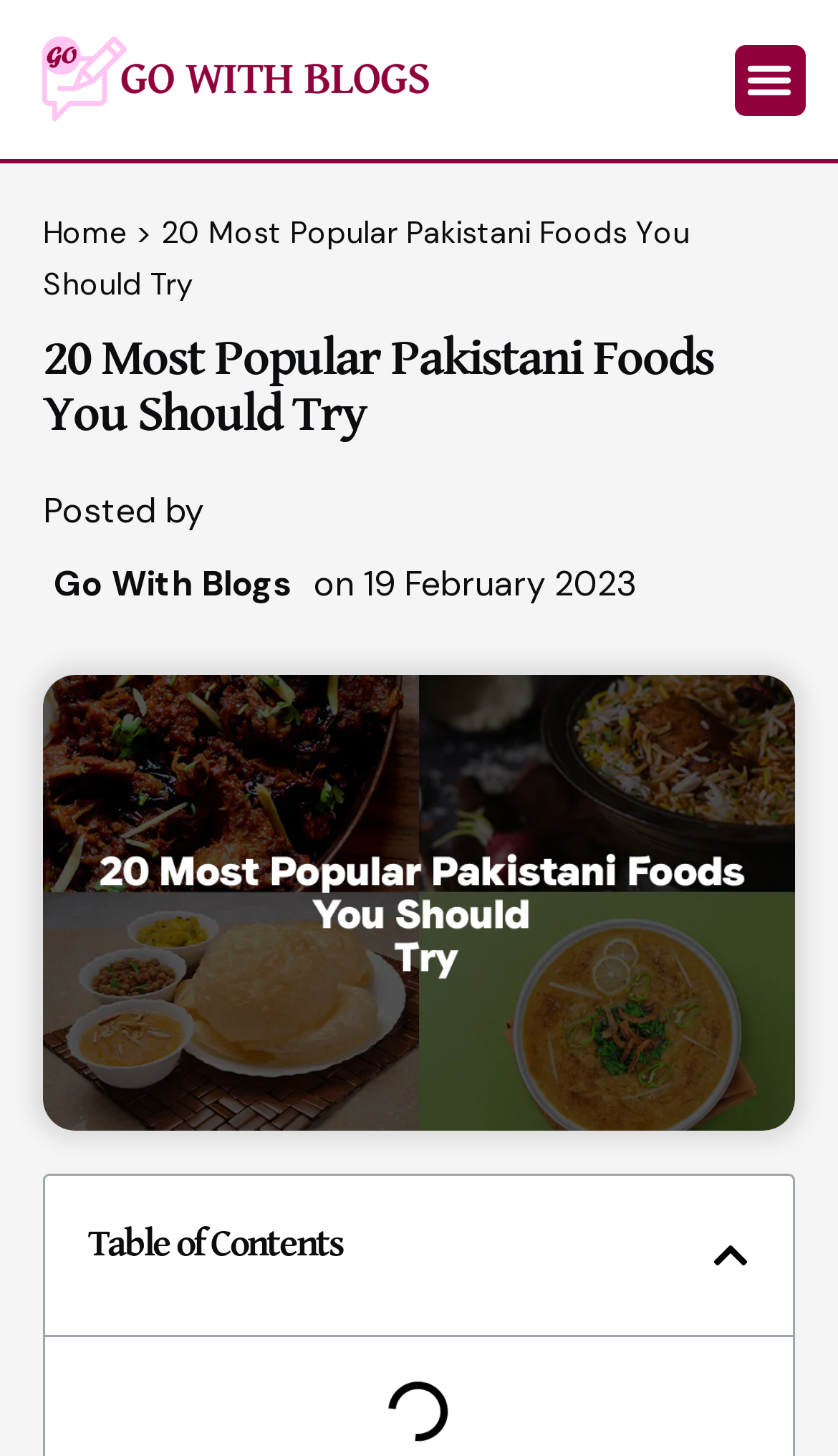Who posted the article?
Based on the image, answer the question with as much detail as possible.

The author of the article is 'Go With Blogs', which is mentioned below the title of the article.